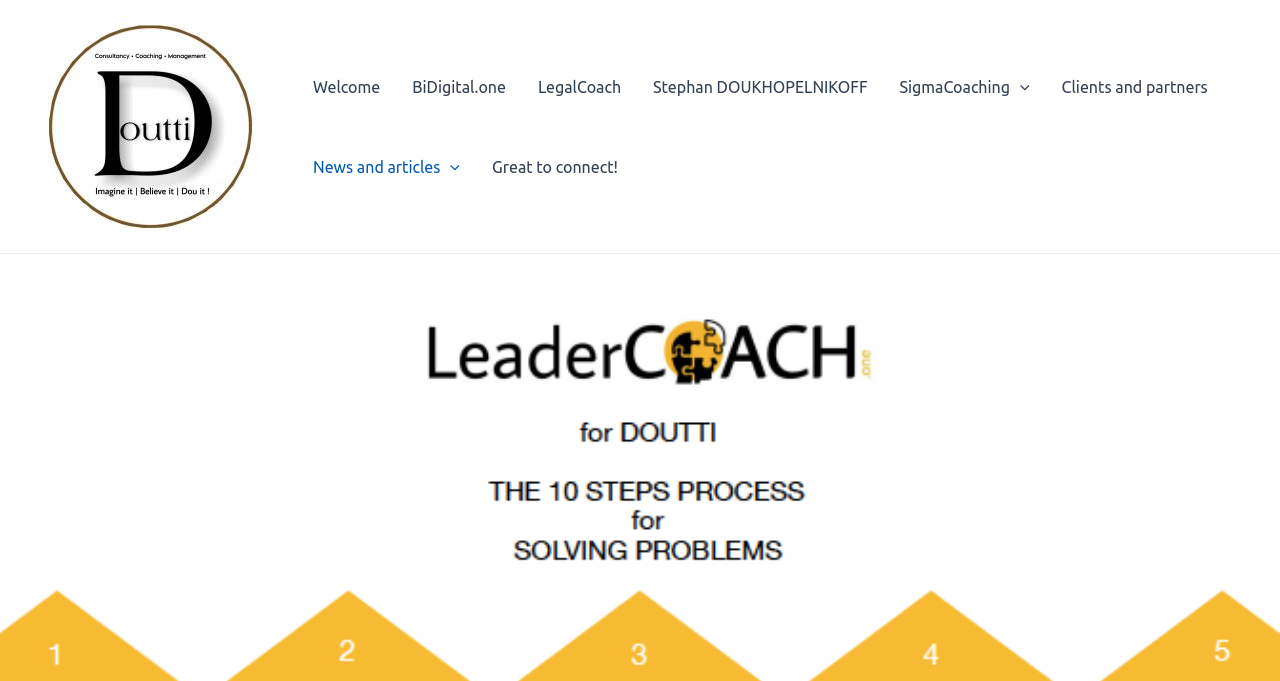Please locate the bounding box coordinates of the element that should be clicked to complete the given instruction: "Visit the Clients and partners page".

[0.817, 0.068, 0.956, 0.186]